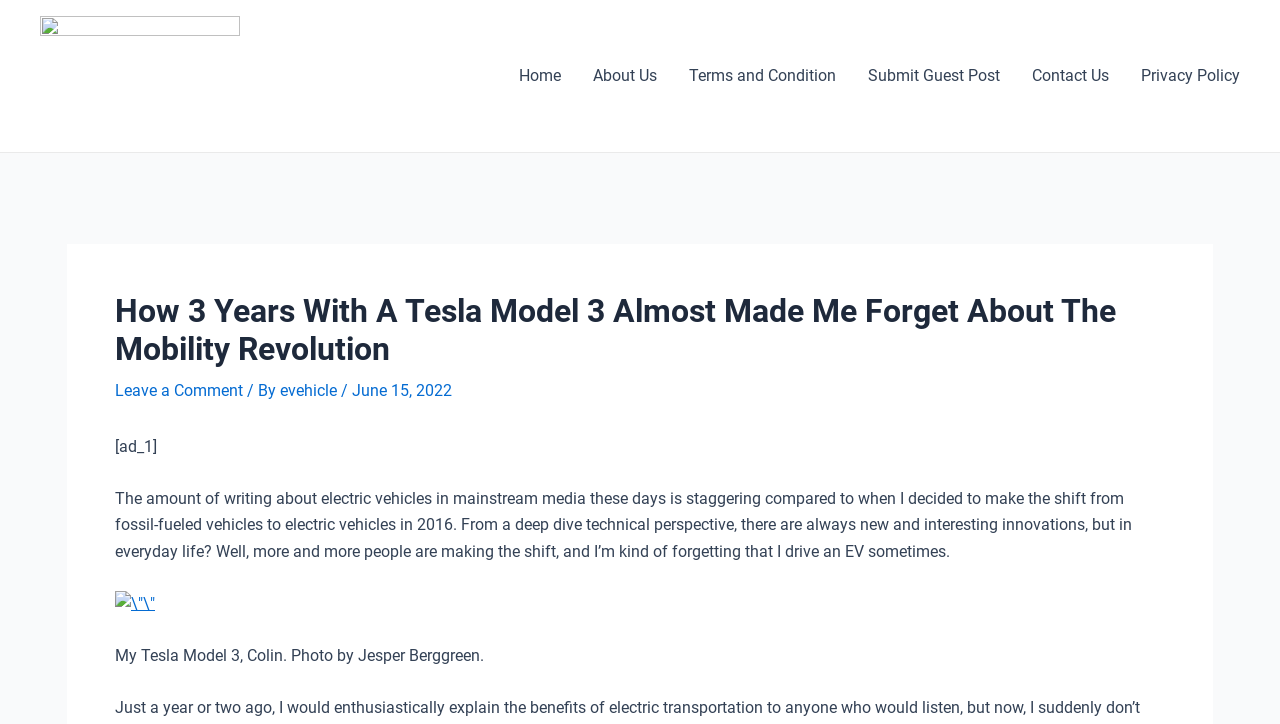Please identify the bounding box coordinates of the clickable region that I should interact with to perform the following instruction: "Click on the Leave a Comment link". The coordinates should be expressed as four float numbers between 0 and 1, i.e., [left, top, right, bottom].

[0.09, 0.526, 0.19, 0.552]